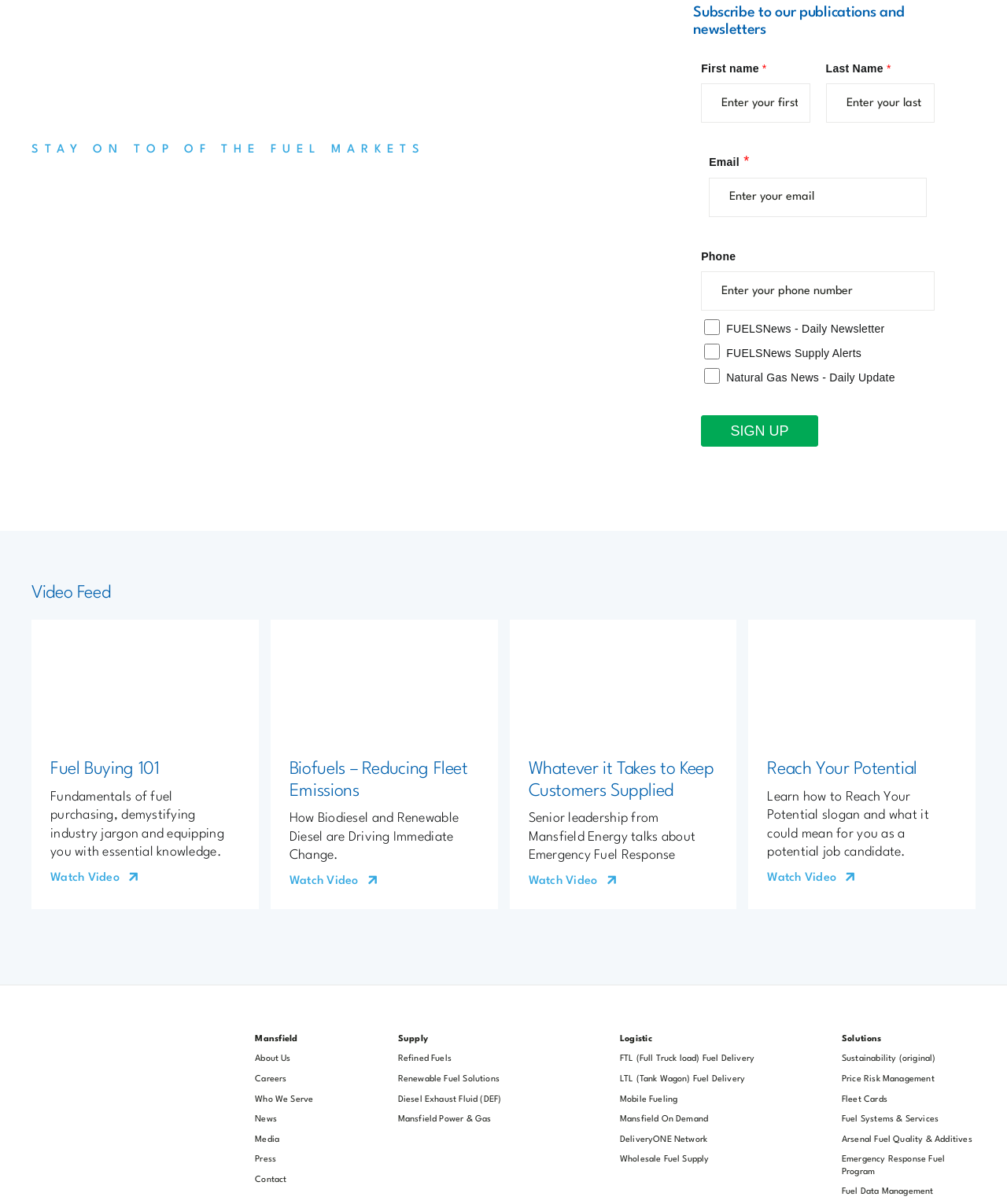Please identify the bounding box coordinates of the clickable element to fulfill the following instruction: "Subscribe to the daily newsletter". The coordinates should be four float numbers between 0 and 1, i.e., [left, top, right, bottom].

[0.688, 0.042, 0.936, 0.391]